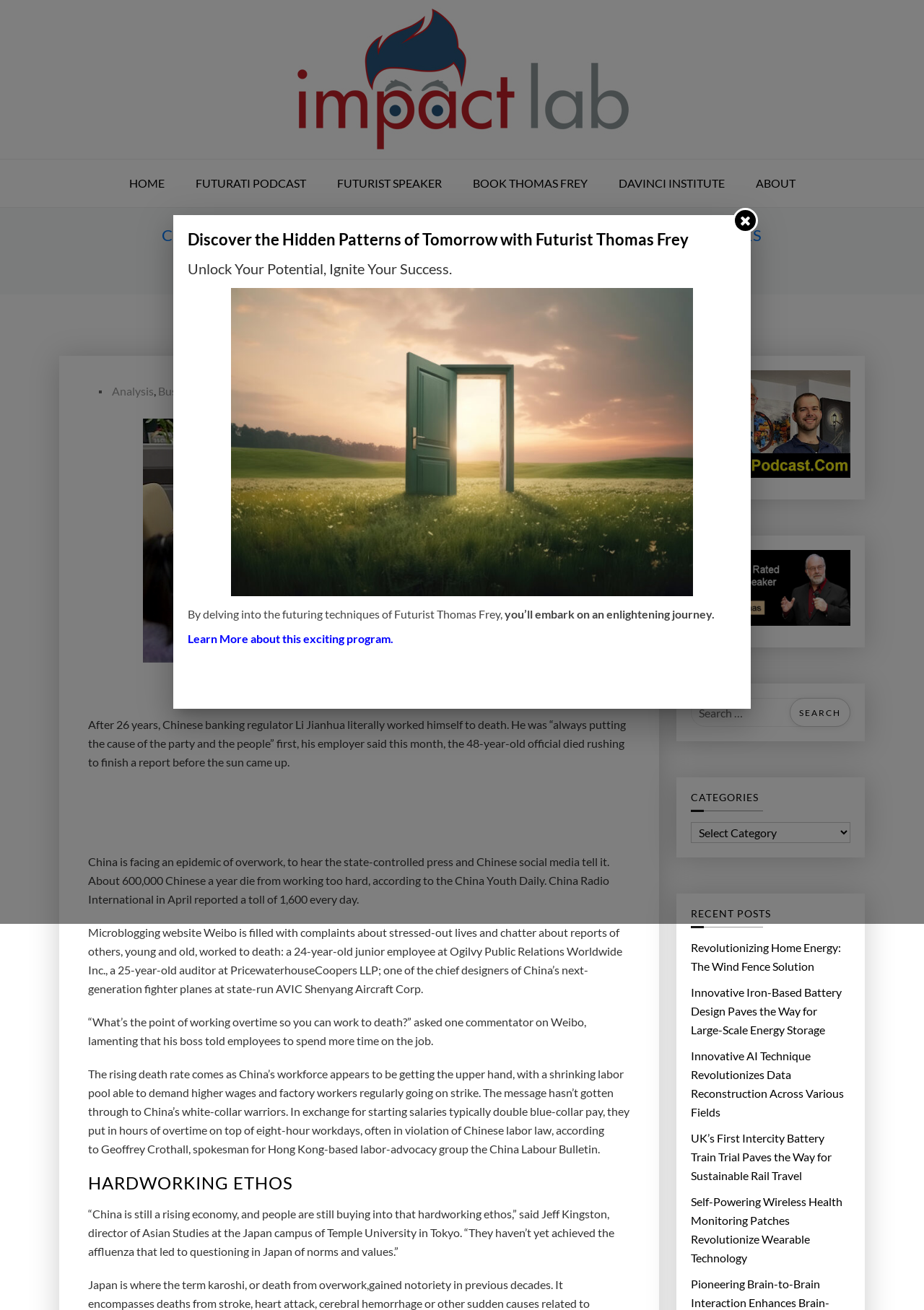Reply to the question with a single word or phrase:
What is the name of the website?

Impact Lab